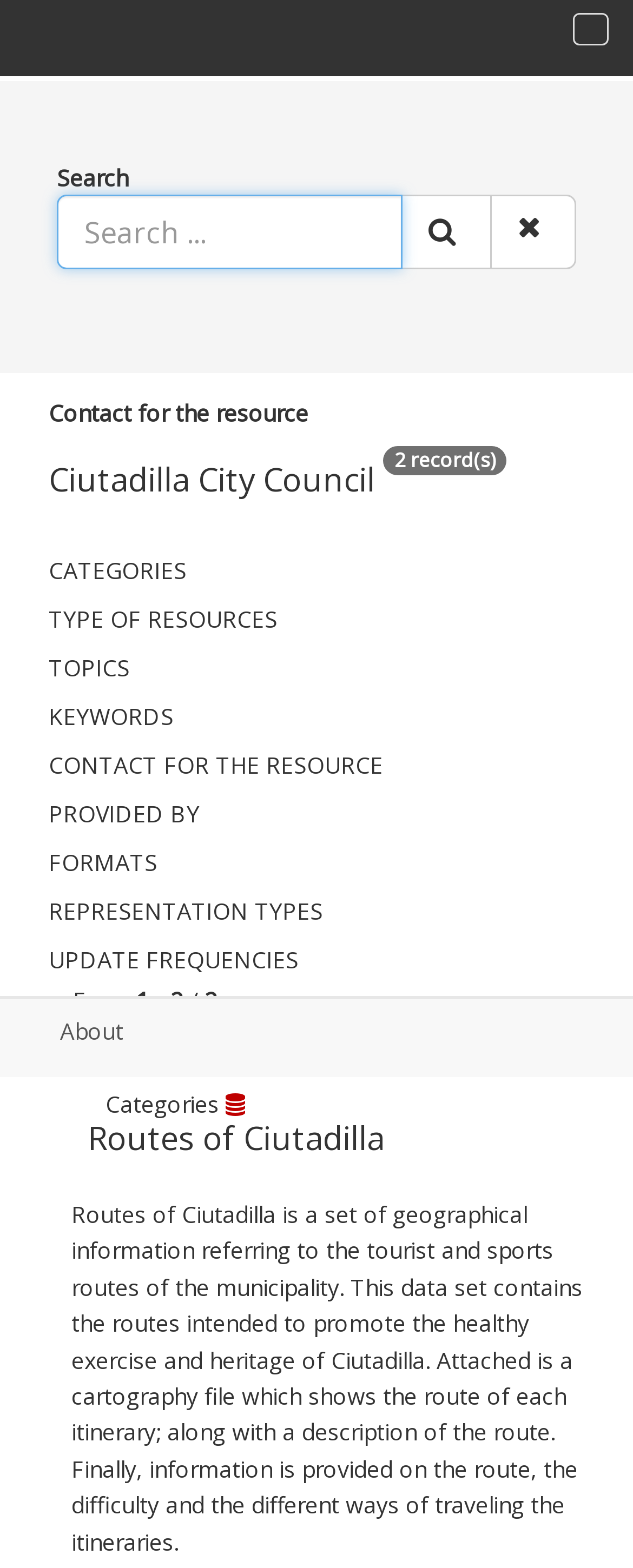Identify the main heading from the webpage and provide its text content.

Routes of Ciutadilla